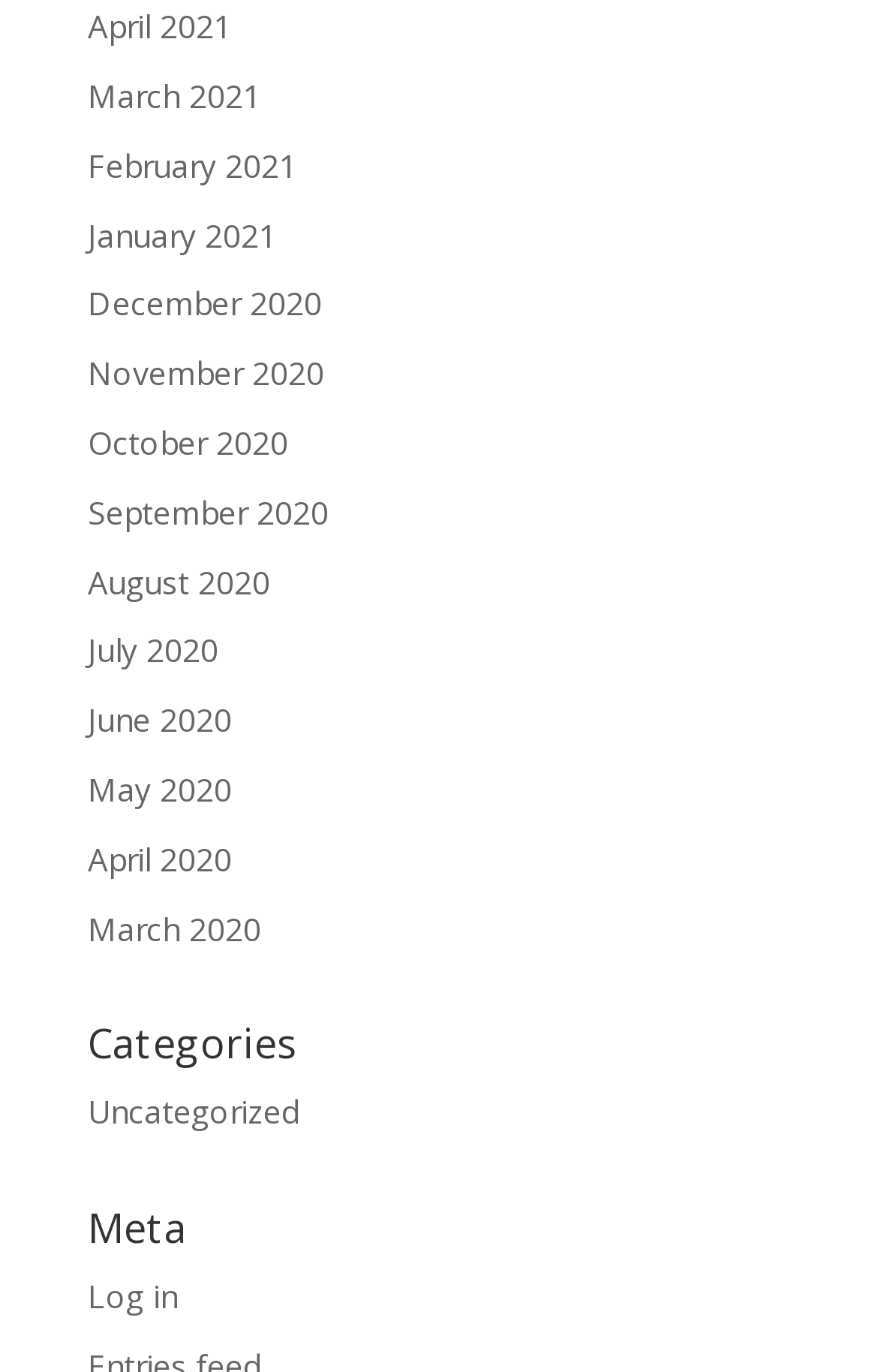Please answer the following query using a single word or phrase: 
How many sections are there on the webpage?

Three